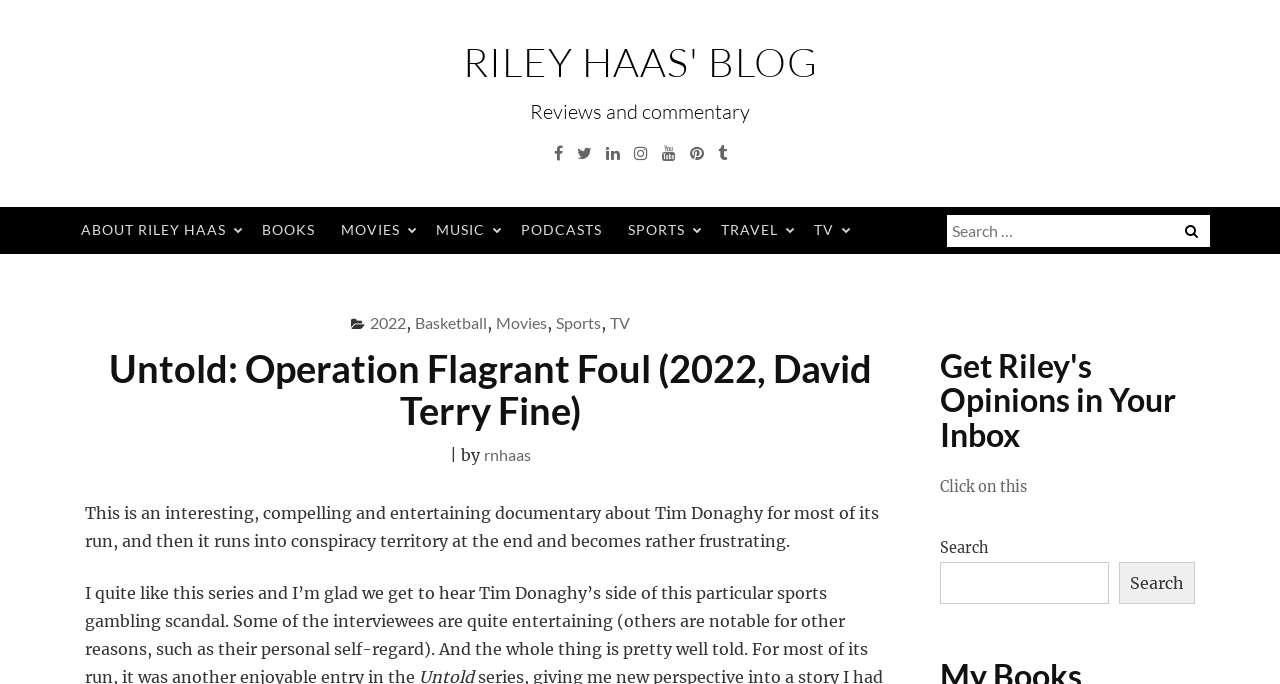What is the name of the blog?
Please give a detailed and elaborate answer to the question.

The name of the blog can be found in the heading element at the top of the webpage, which reads 'RILEY HAAS' BLOG'.